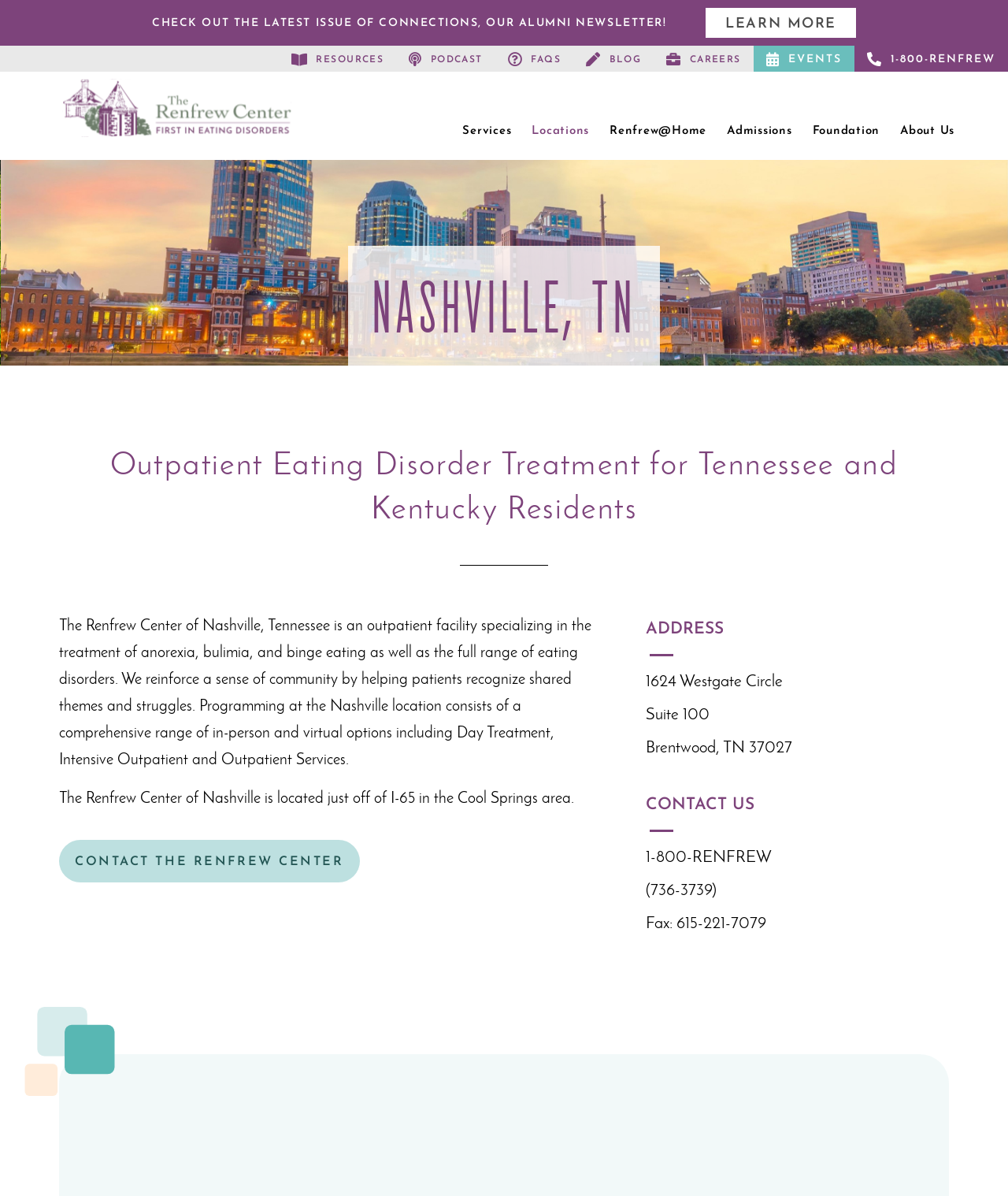What is the phone number to contact the facility?
Your answer should be a single word or phrase derived from the screenshot.

1-800-RENFREW